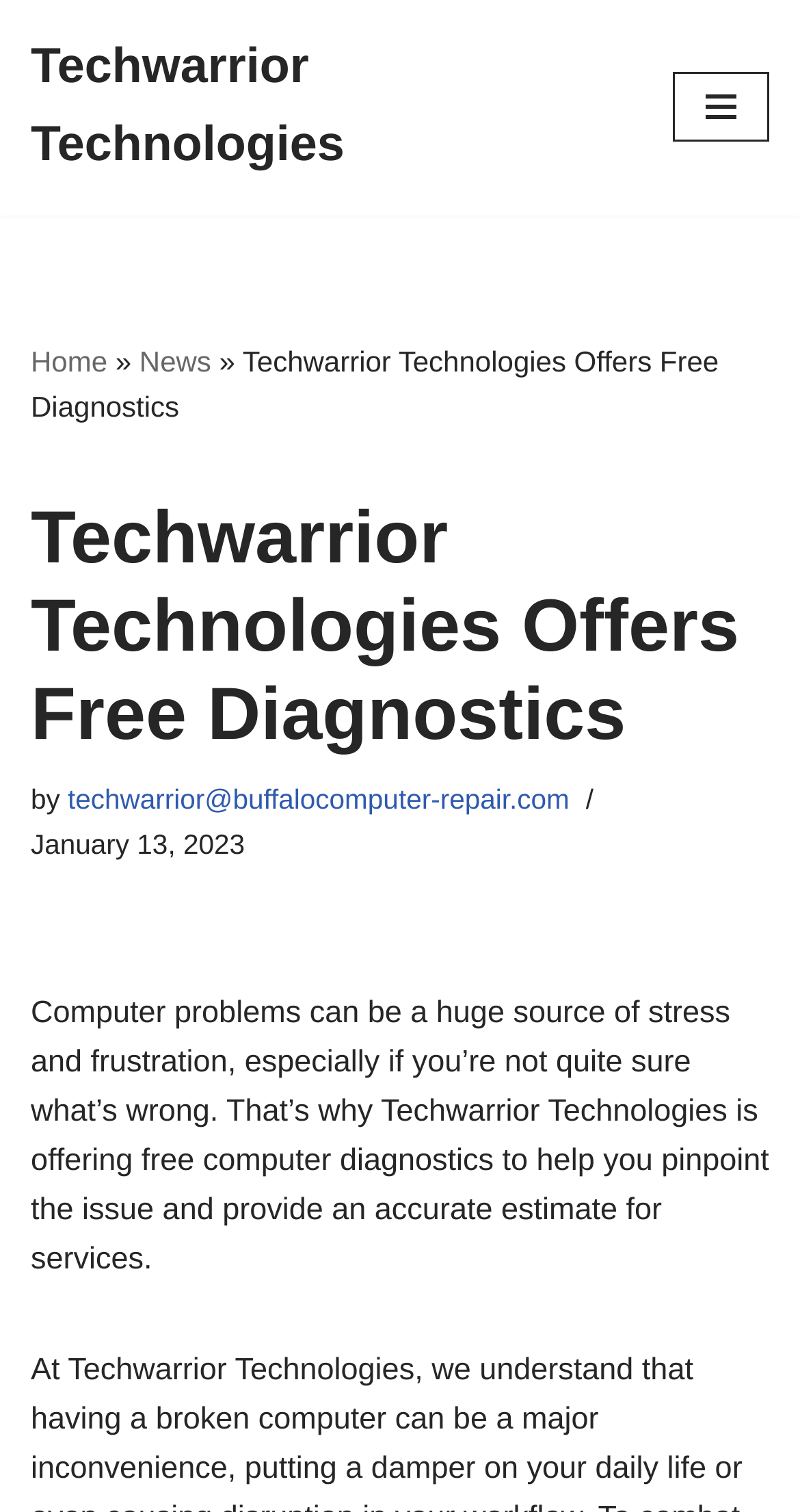Identify and provide the title of the webpage.

Techwarrior Technologies Offers Free Diagnostics